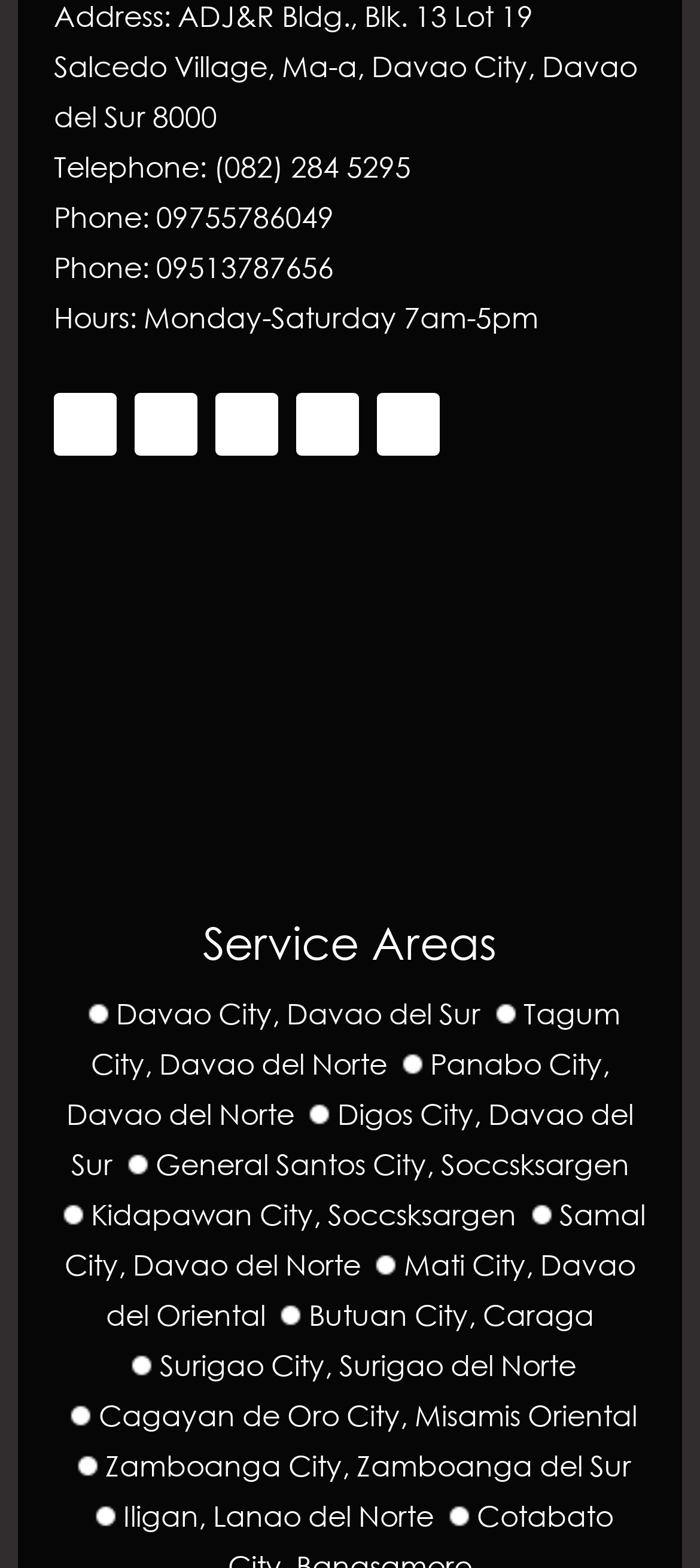Can you specify the bounding box coordinates of the area that needs to be clicked to fulfill the following instruction: "Go to Davao City service area"?

[0.165, 0.634, 0.686, 0.658]